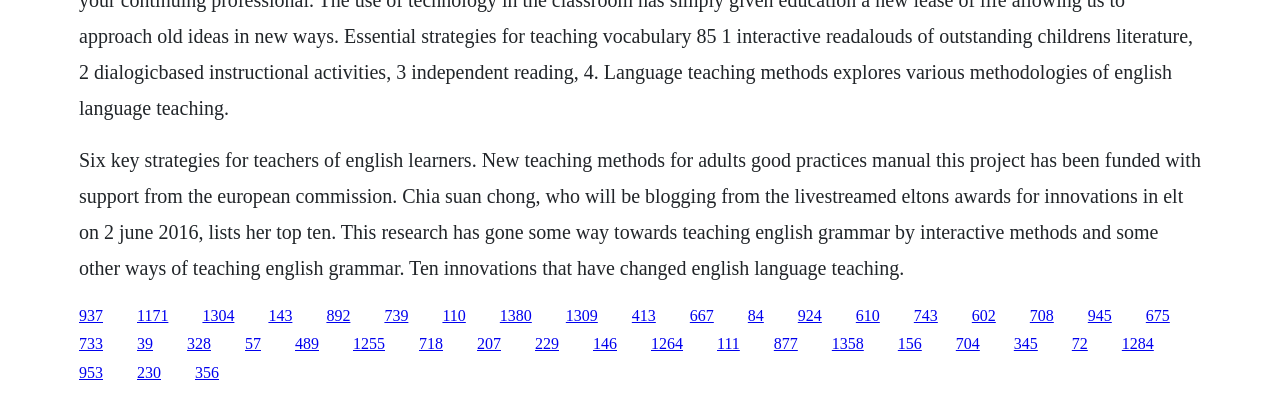How many links are on the webpage?
Based on the visual content, answer with a single word or a brief phrase.

35